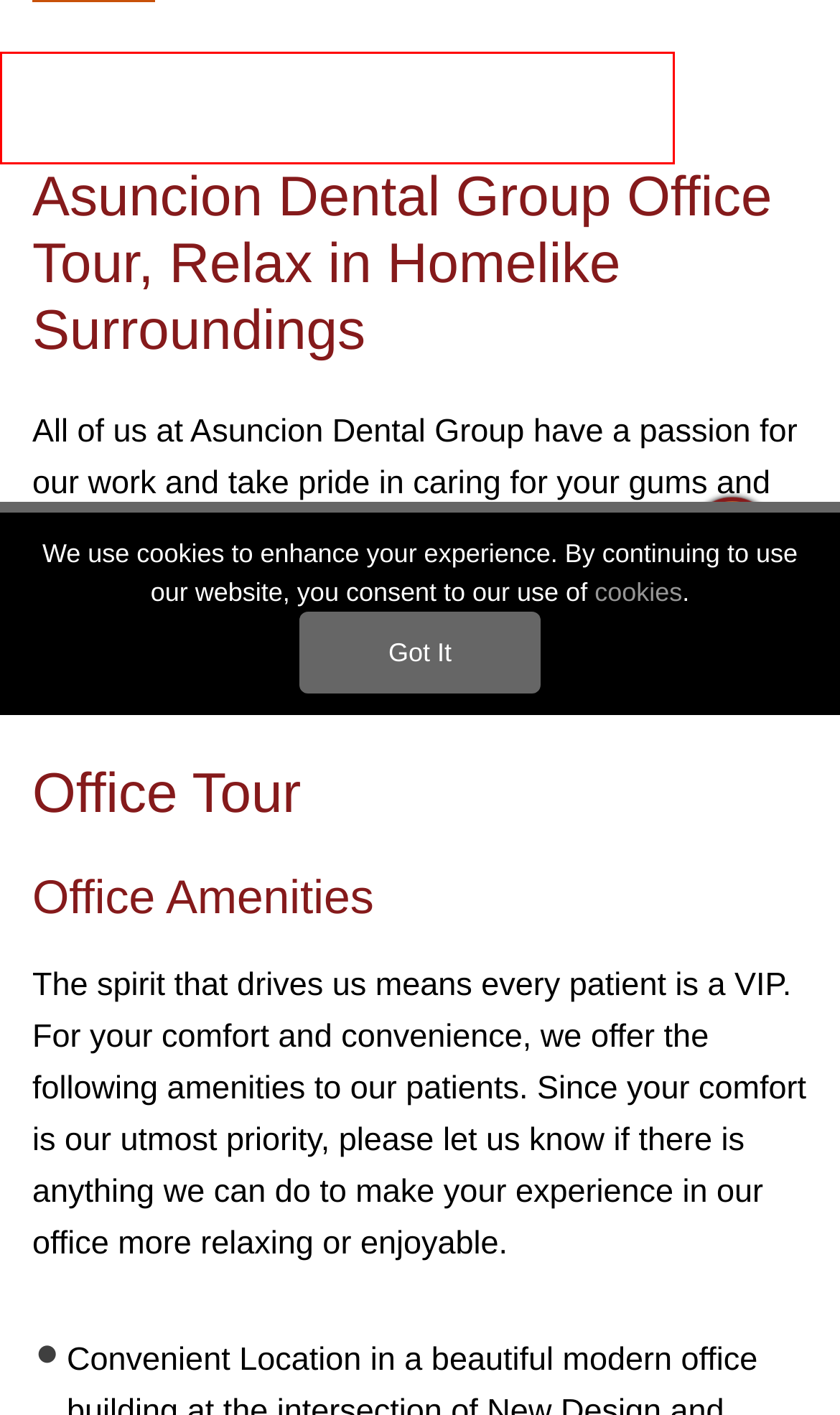Review the screenshot of a webpage containing a red bounding box around an element. Select the description that best matches the new webpage after clicking the highlighted element. The options are:
A. Dental Blog Frederick MD | Asuncion Dental Group
B. Dentist Frederick MD - Dental Care Treatment | Asuncion Dental Group
C. Accessibility Statement - Asuncion Dental Group
D. Contact us | Asuncion Dental Group - Frederick MD
E. Meet our Team | Asuncion Dental Group - Frederick MD
F. Dental Sealants Frederick MD - Protective Sealants for Kids & Adults
G. Dental Bonding Frederick MD - Improve the Appearance of Your Smile
H. Cookie Policy - Asuncion Dental Group

F